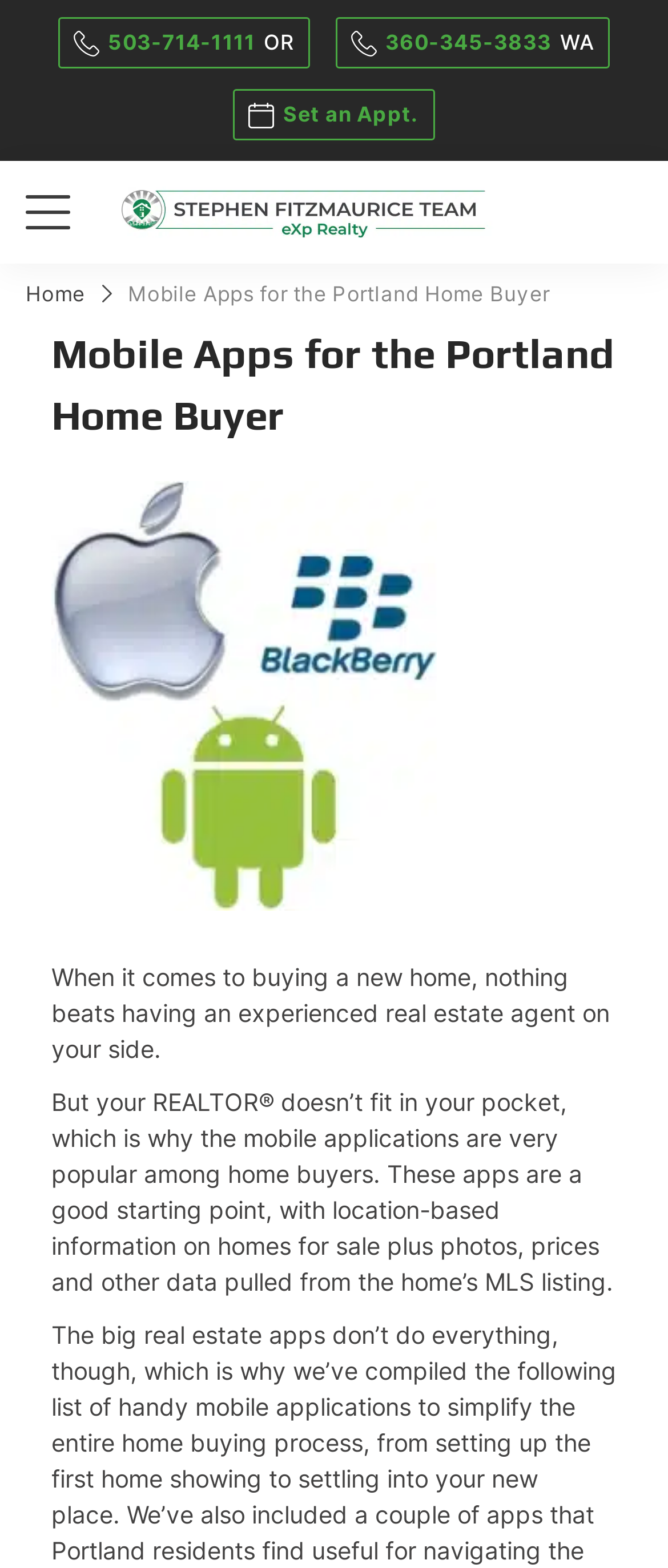Predict the bounding box coordinates for the UI element described as: "parent_node: 4% to Sell". The coordinates should be four float numbers between 0 and 1, presented as [left, top, right, bottom].

[0.0, 0.103, 0.144, 0.168]